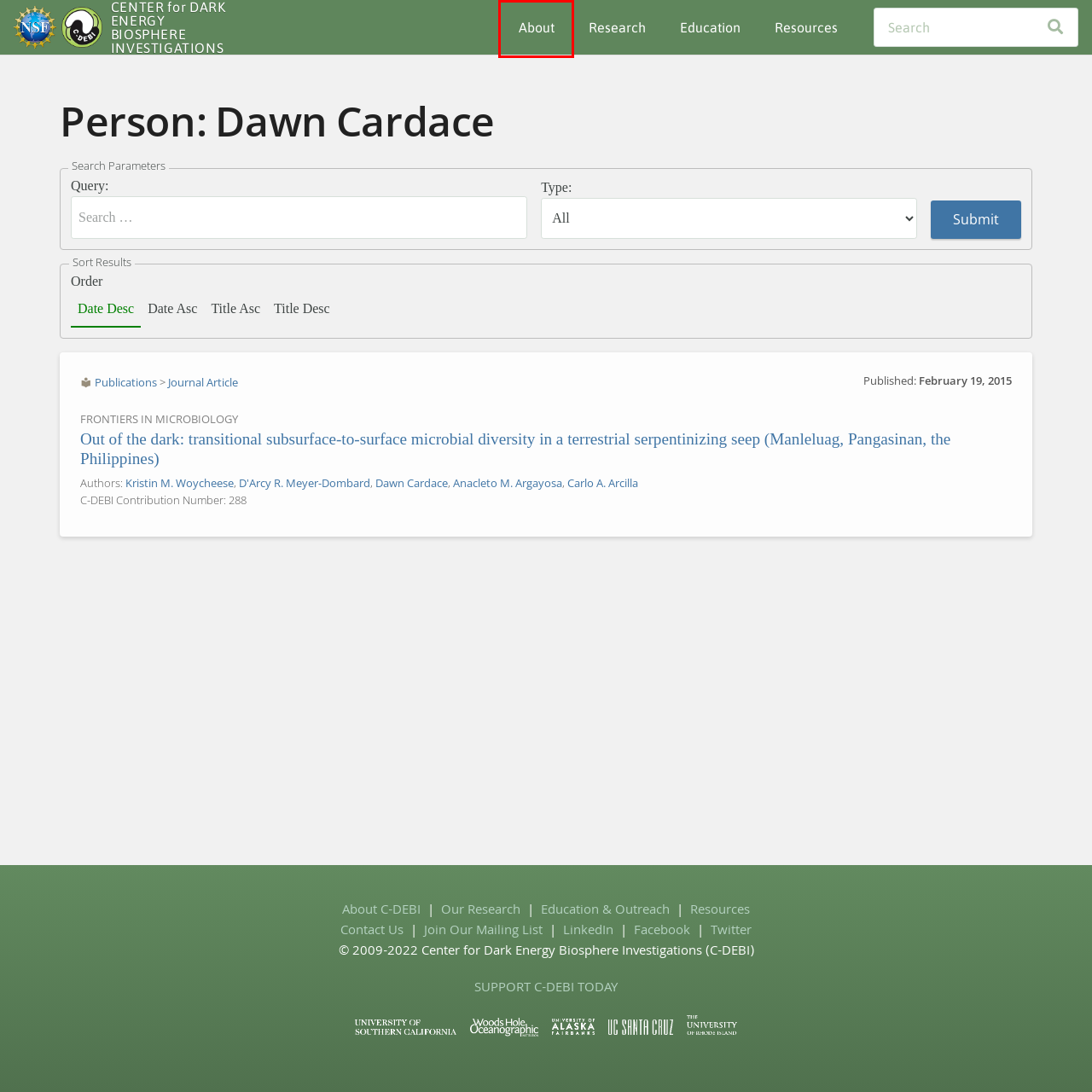Examine the screenshot of a webpage with a red bounding box around an element. Then, select the webpage description that best represents the new page after clicking the highlighted element. Here are the descriptions:
A. Support C-DEBI – C-DEBI
B. C-DEBI – Resolving the extent, function, dynamics and implications of the subseafloor biosphere
C. NSF - National Science Foundation
D. Person: Carlo A. Arcilla – C-DEBI
E. Contact Us – C-DEBI
F. Person: Kristin M. Woycheese – C-DEBI
G. Person: Anacleto M. Argayosa – C-DEBI
H. Introduction – C-DEBI

H